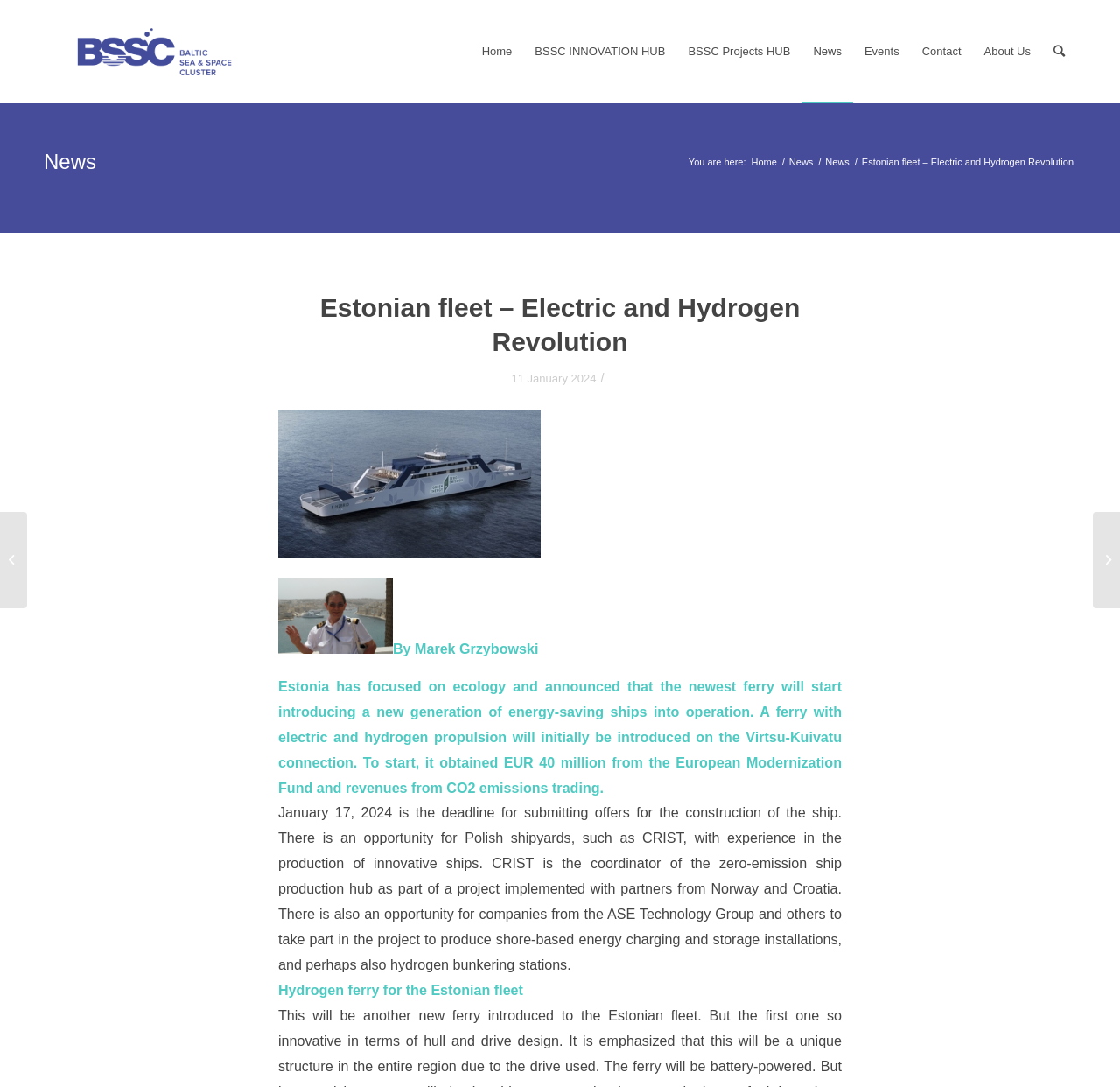Determine the coordinates of the bounding box that should be clicked to complete the instruction: "Click on the 'Home' link". The coordinates should be represented by four float numbers between 0 and 1: [left, top, right, bottom].

[0.42, 0.001, 0.467, 0.094]